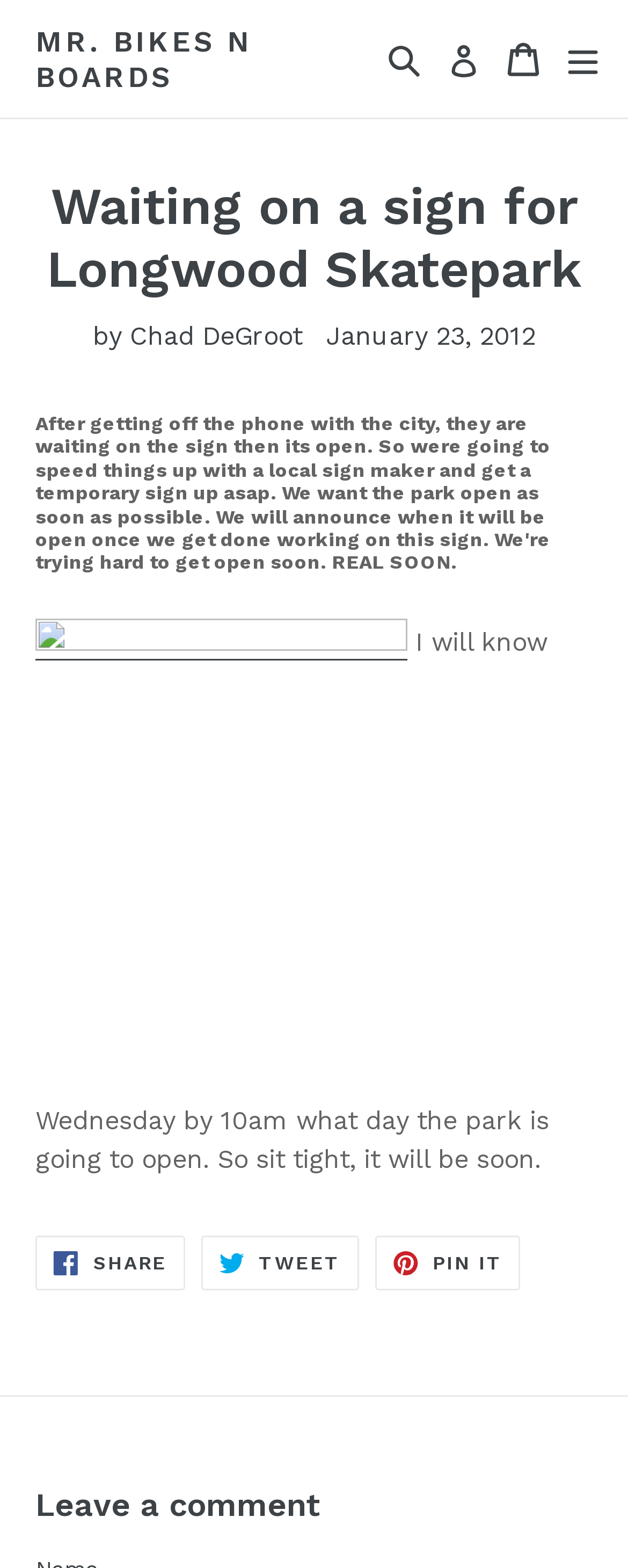What is the purpose of the temporary sign?
Based on the image, give a concise answer in the form of a single word or short phrase.

To open the park soon